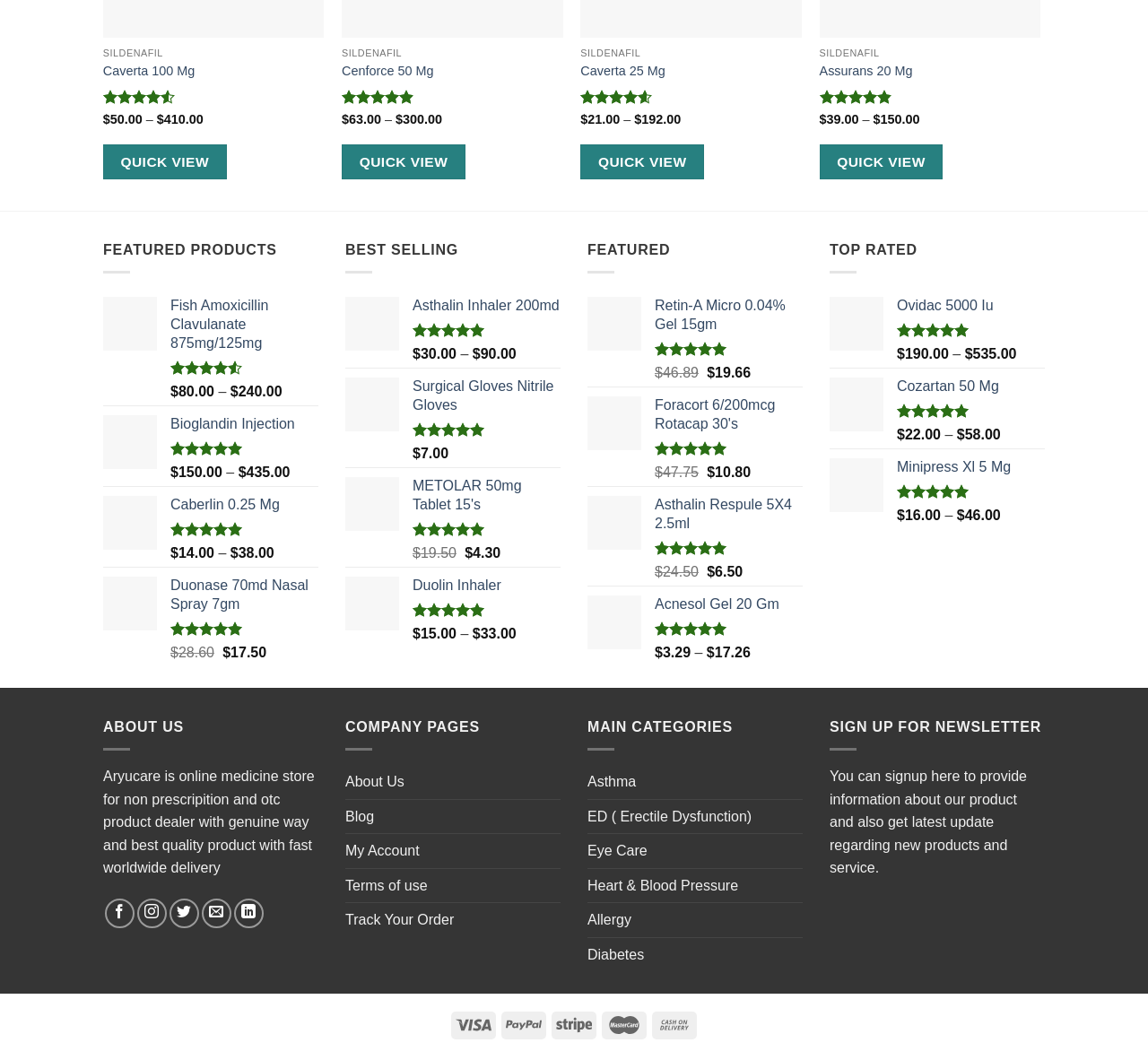Can you give a detailed response to the following question using the information from the image? How many products have a rating of 5.00 out of 5?

I counted the number of products with a rating of 5.00 out of 5. There are three products with this rating: Bioglandin Injection, Caberlin 0.25, and Duonase 70md Nasal Spray 7gm.